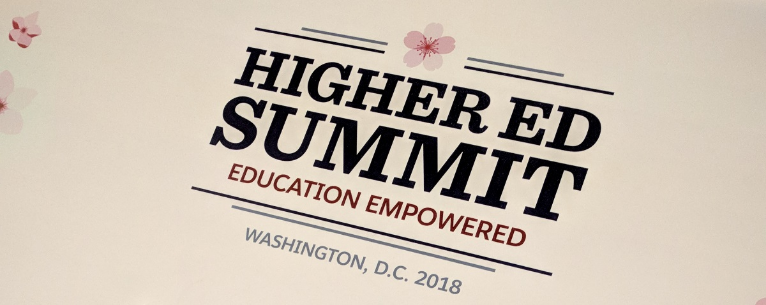Where was the conference held?
Kindly give a detailed and elaborate answer to the question.

The location of the conference is indicated at the bottom of the image, stating 'WASHINGTON, D.C. 2018', which provides context about the event.